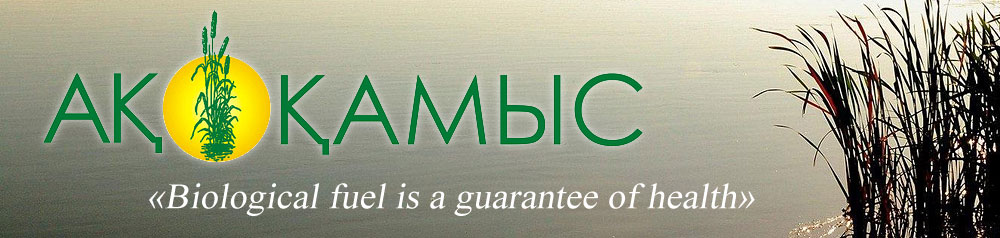Look at the image and answer the question in detail:
What is depicted in the circular emblem?

The caption explains that the circular emblem is colored in bright yellow and depicts canes or reeds, symbolizing the plant's commitment to ecological sustainability.